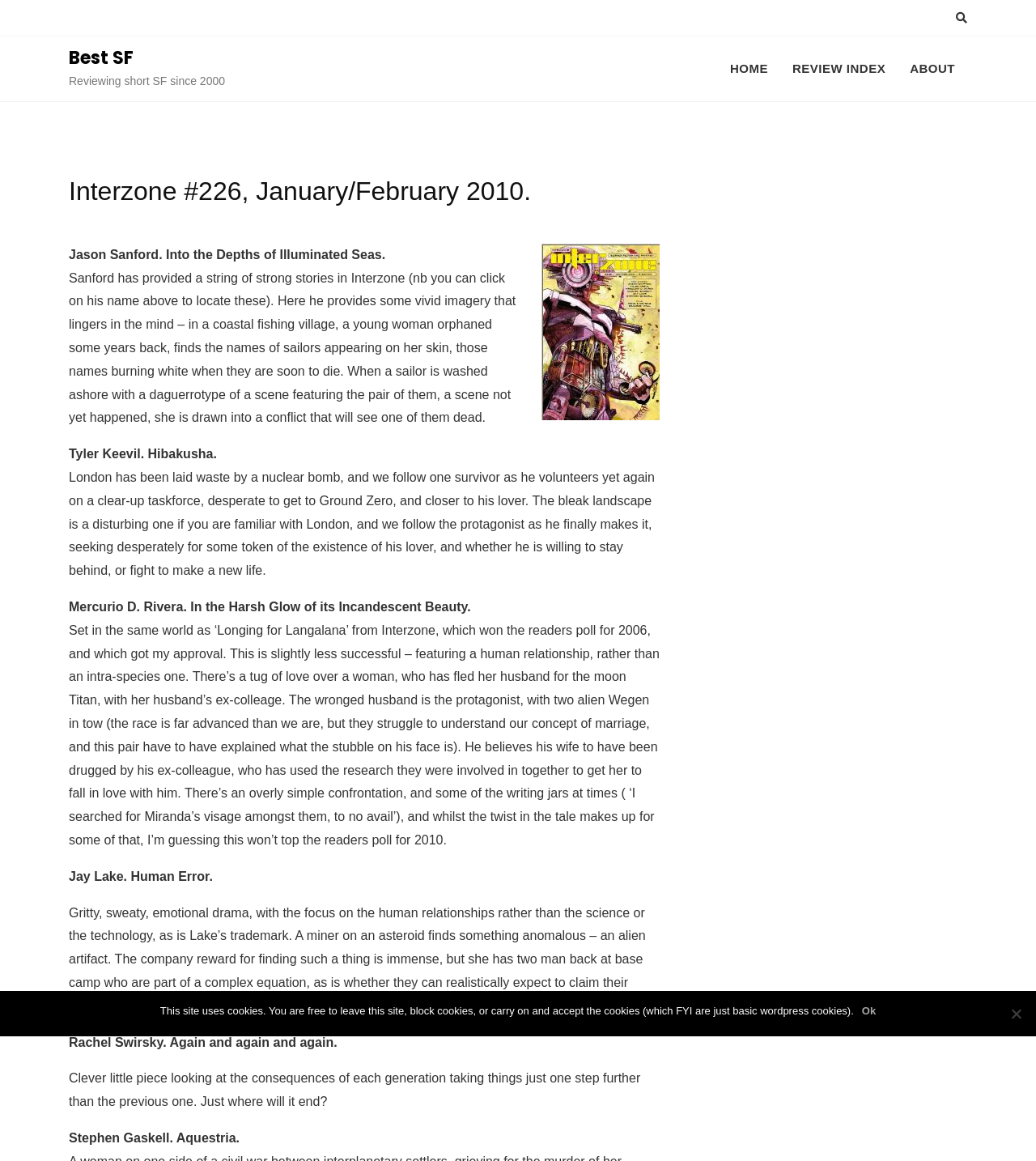Extract the main heading text from the webpage.

Interzone #226, January/February 2010.